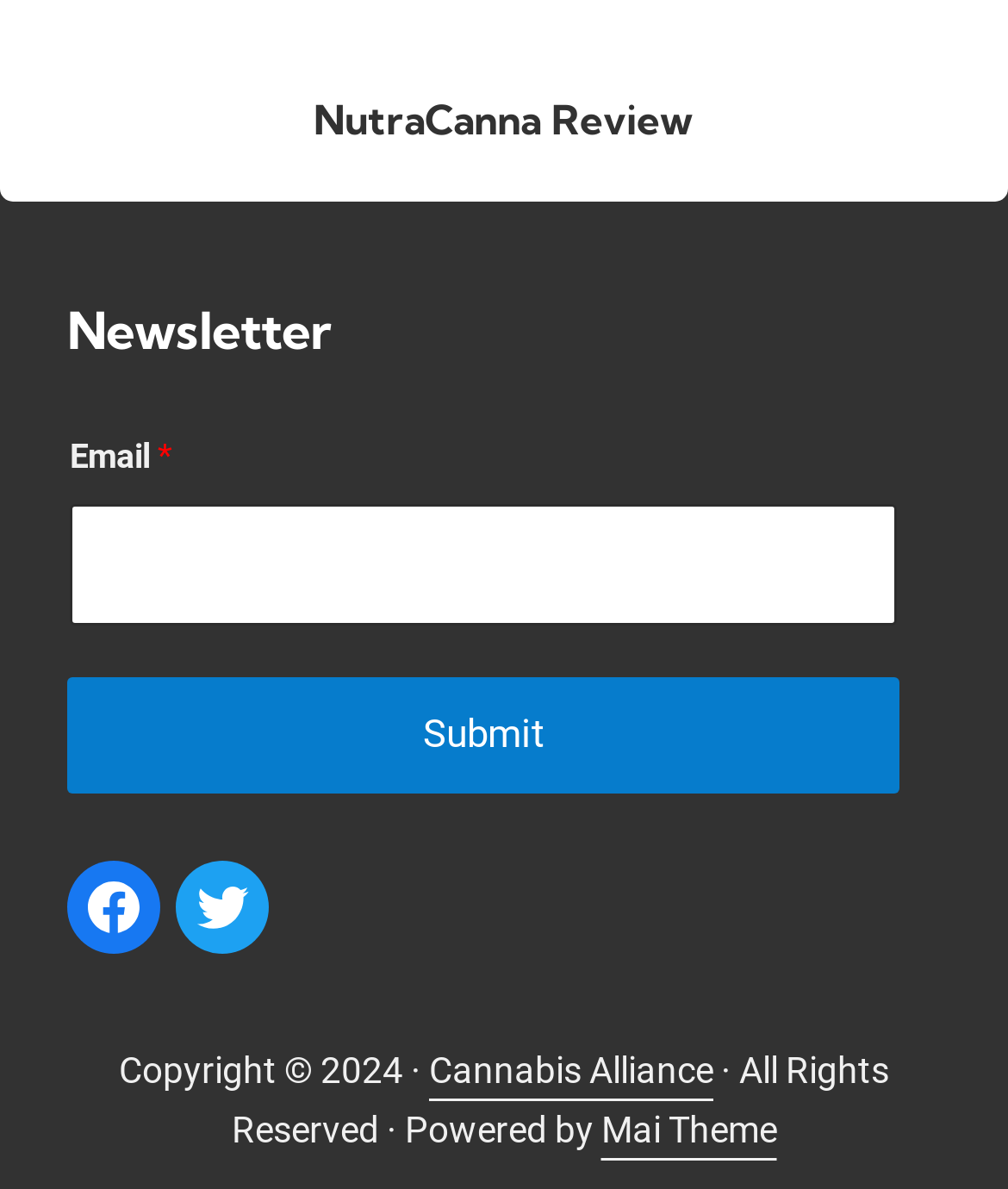How many social media links are available?
Answer briefly with a single word or phrase based on the image.

2